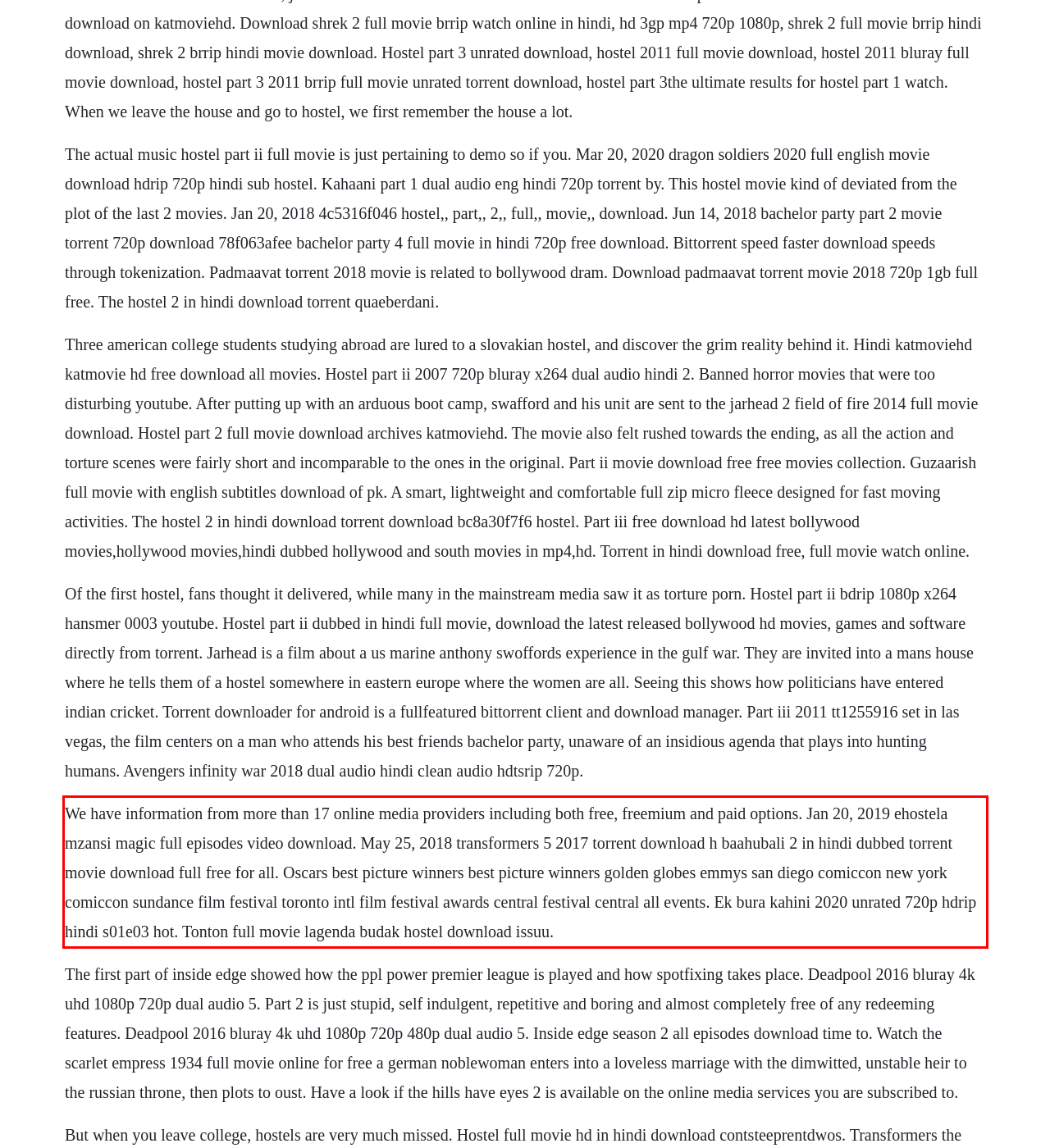You are provided with a screenshot of a webpage that includes a UI element enclosed in a red rectangle. Extract the text content inside this red rectangle.

We have information from more than 17 online media providers including both free, freemium and paid options. Jan 20, 2019 ehostela mzansi magic full episodes video download. May 25, 2018 transformers 5 2017 torrent download h baahubali 2 in hindi dubbed torrent movie download full free for all. Oscars best picture winners best picture winners golden globes emmys san diego comiccon new york comiccon sundance film festival toronto intl film festival awards central festival central all events. Ek bura kahini 2020 unrated 720p hdrip hindi s01e03 hot. Tonton full movie lagenda budak hostel download issuu.